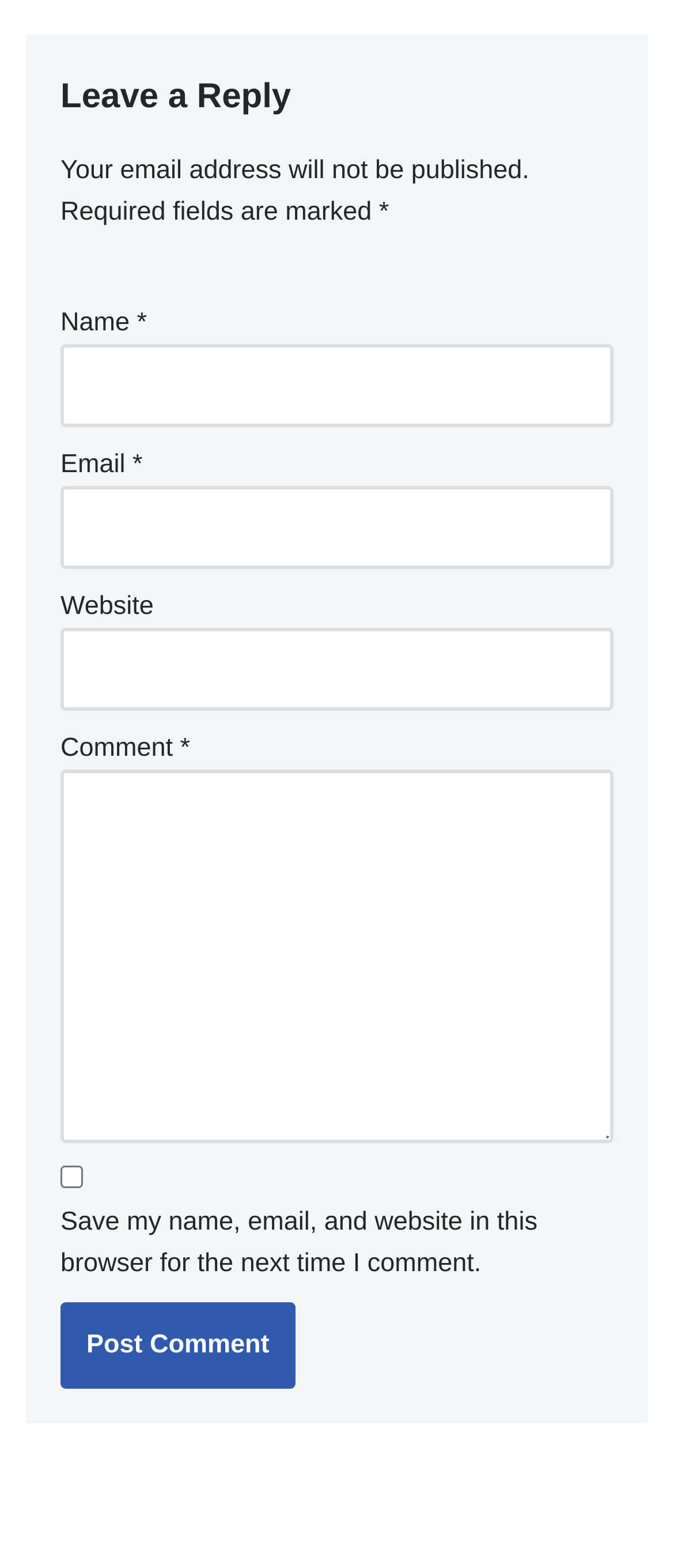Please predict the bounding box coordinates (top-left x, top-left y, bottom-right x, bottom-right y) for the UI element in the screenshot that fits the description: Toggle navigation

None